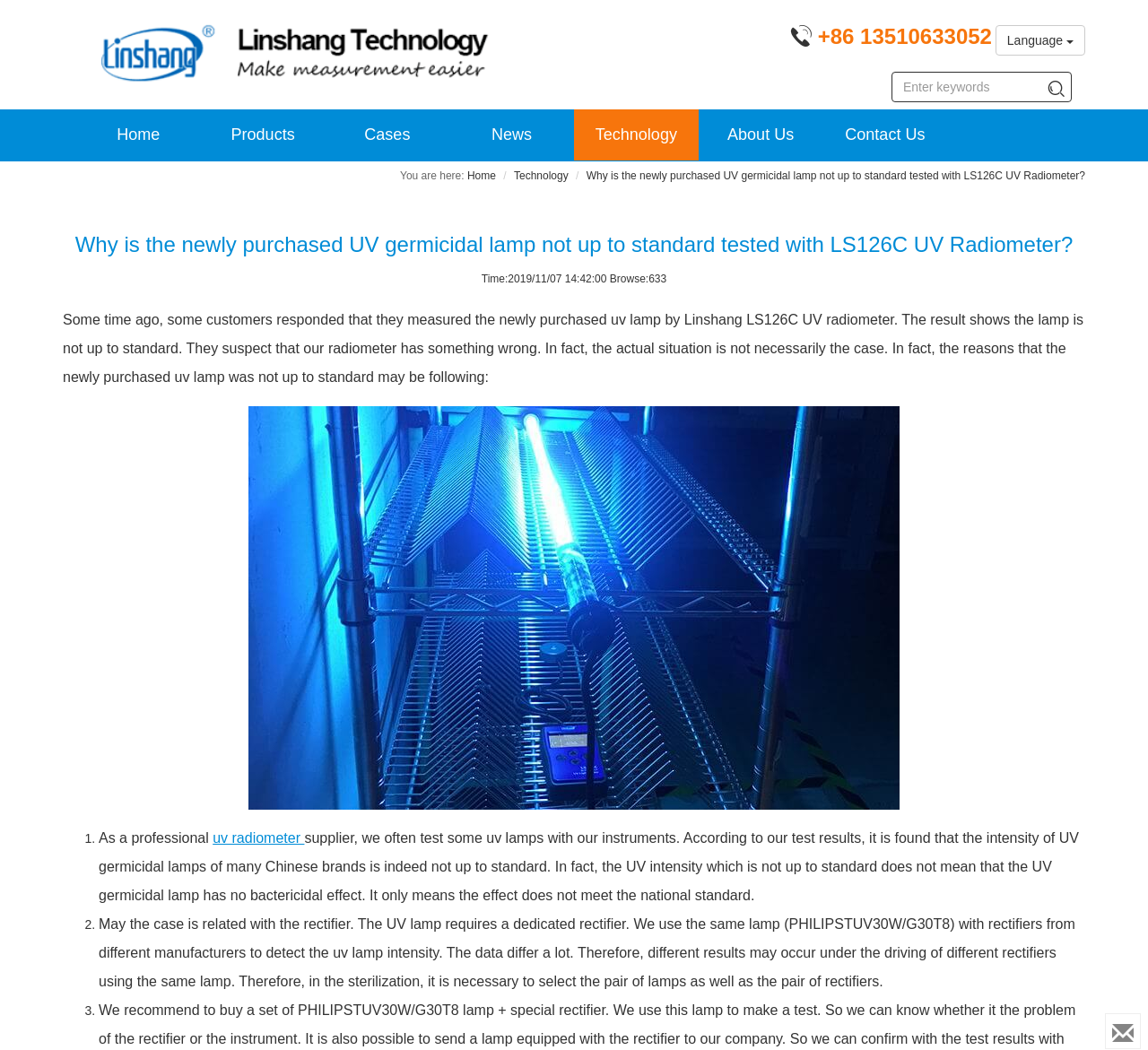Determine the bounding box coordinates of the section I need to click to execute the following instruction: "Read about technology". Provide the coordinates as four float numbers between 0 and 1, i.e., [left, top, right, bottom].

[0.5, 0.104, 0.608, 0.153]